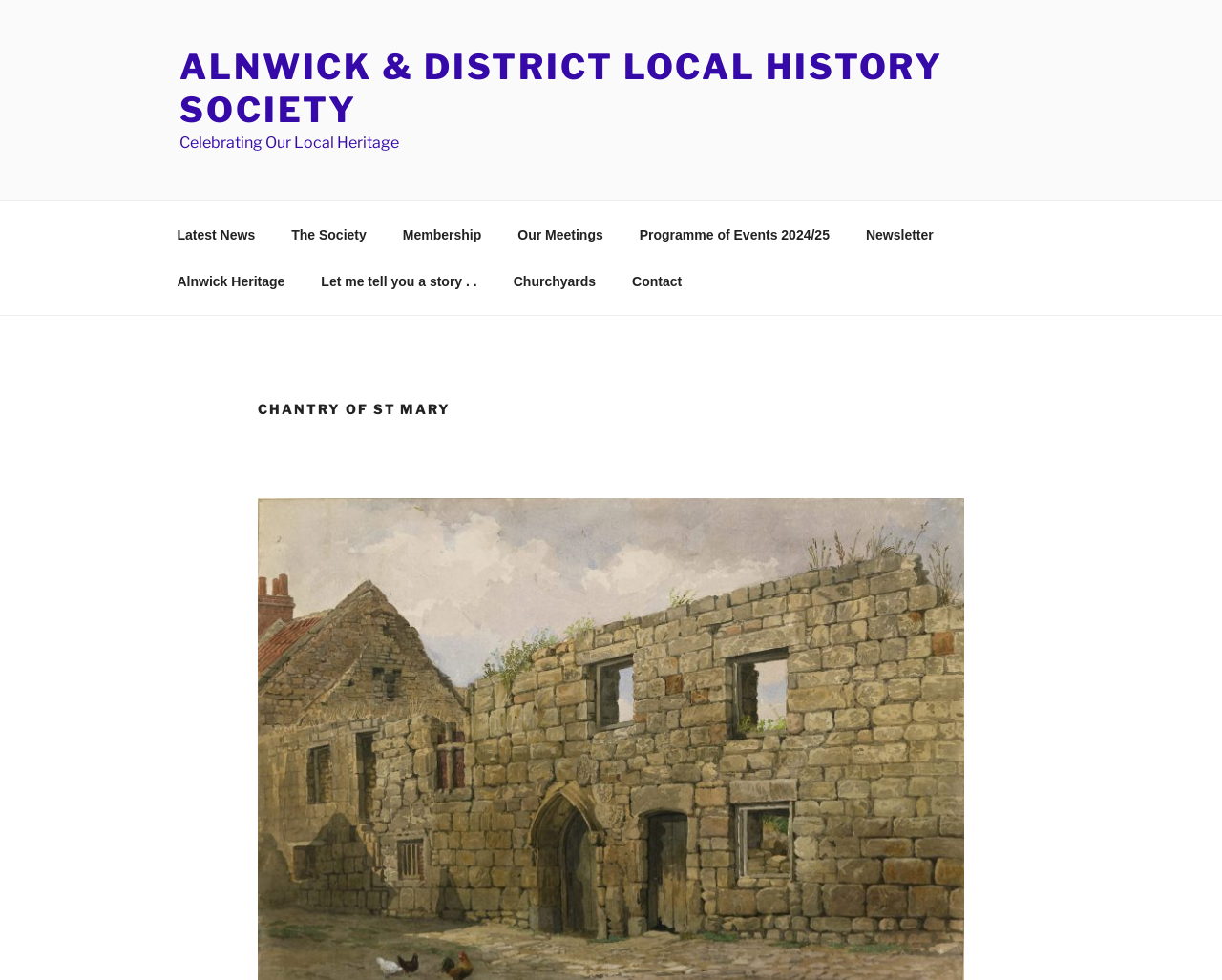Please determine the bounding box coordinates of the element's region to click in order to carry out the following instruction: "learn about the society". The coordinates should be four float numbers between 0 and 1, i.e., [left, top, right, bottom].

[0.225, 0.216, 0.314, 0.263]